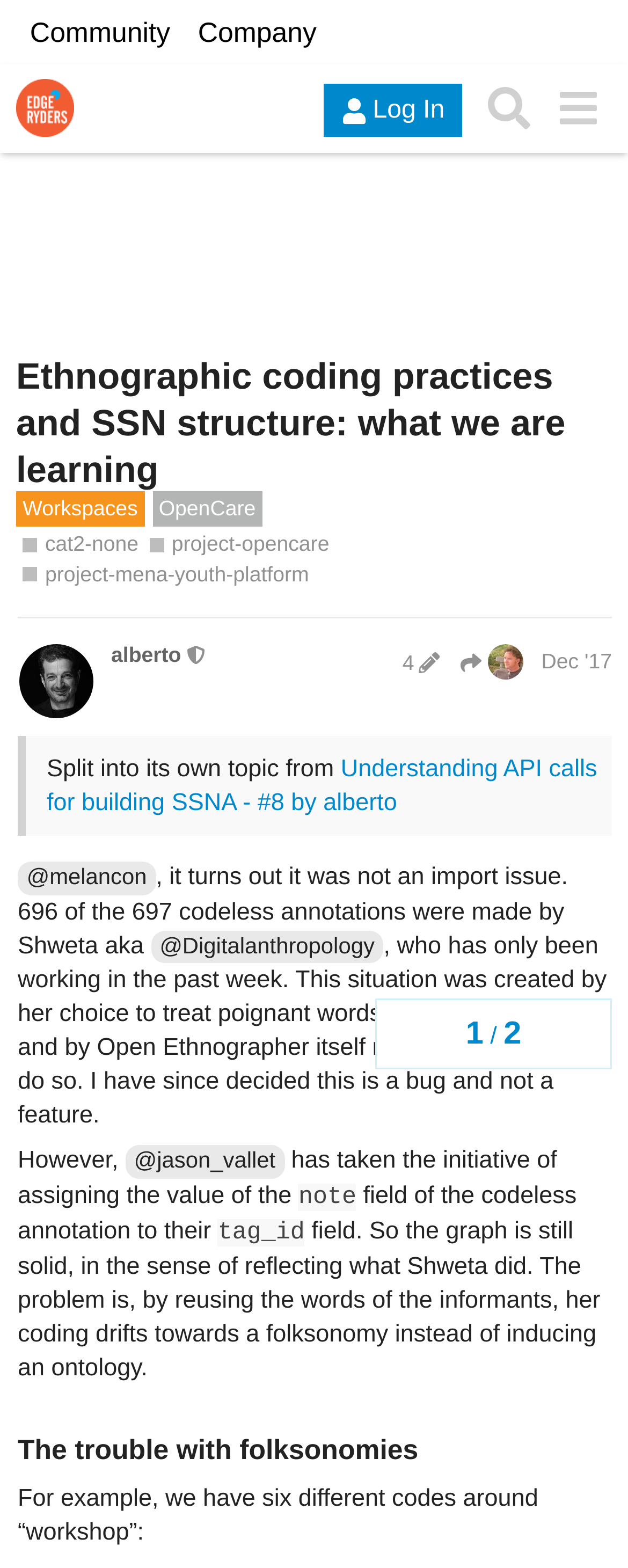Please identify the bounding box coordinates of the area I need to click to accomplish the following instruction: "Go to the 'OpenCare' workspace".

[0.242, 0.313, 0.417, 0.336]